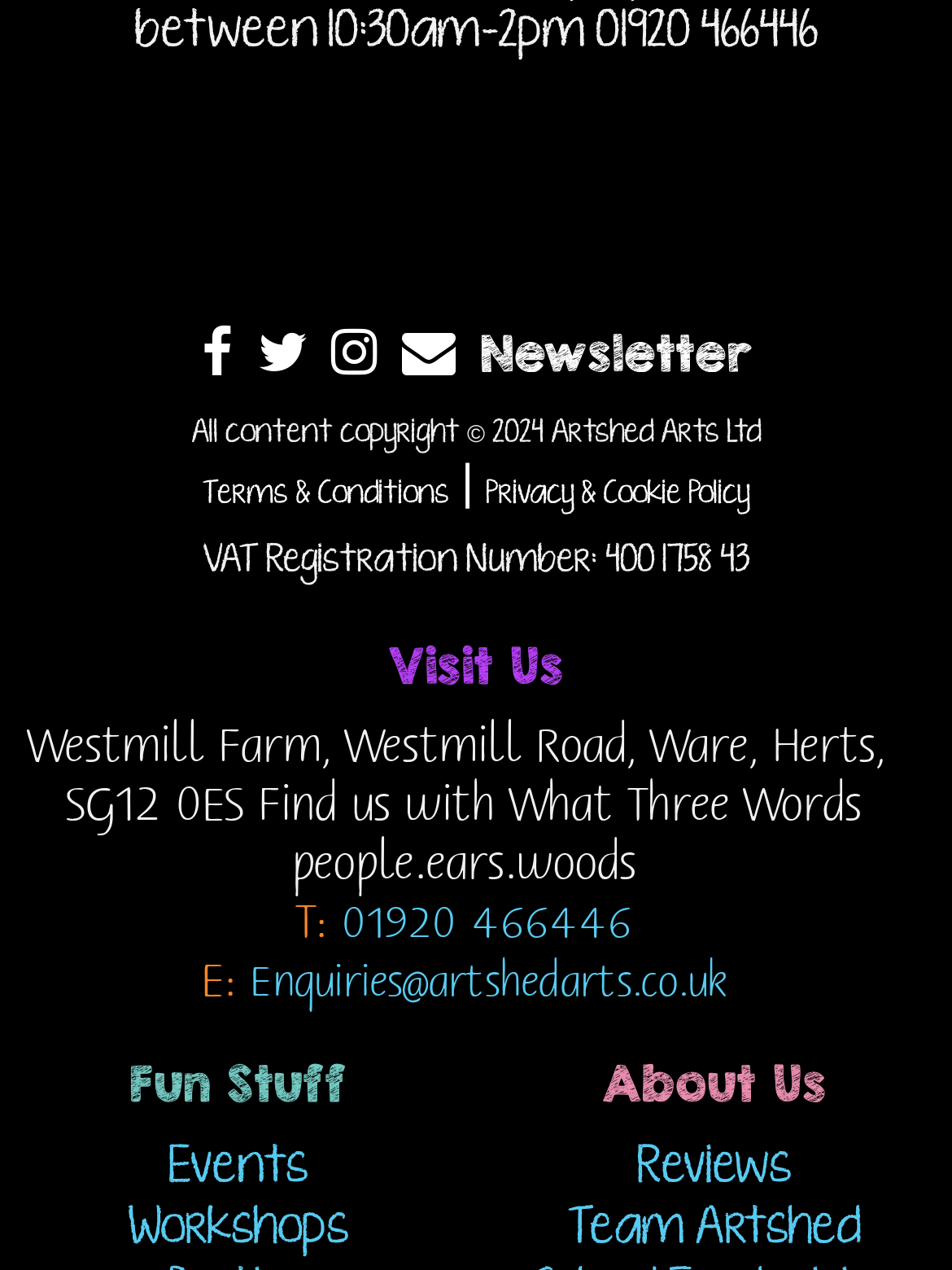Specify the bounding box coordinates for the region that must be clicked to perform the given instruction: "Send an email to Enquiries@artshedarts.co.uk".

[0.263, 0.752, 0.763, 0.798]